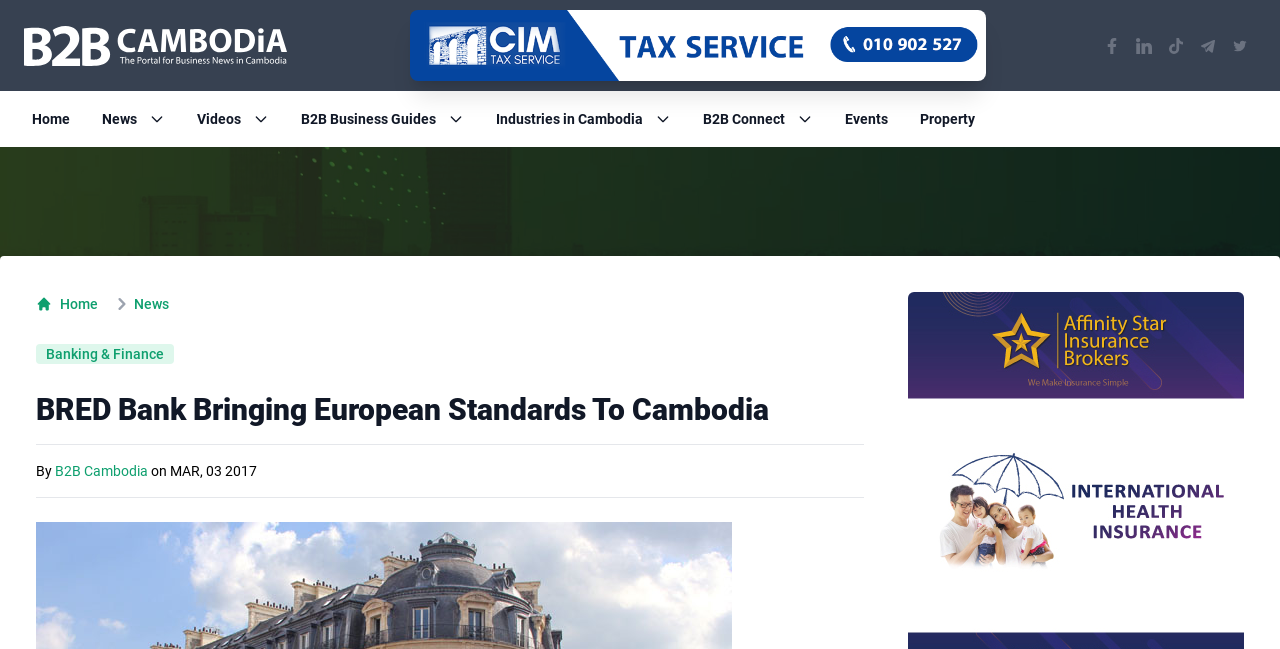What is the category of the news article? Using the information from the screenshot, answer with a single word or phrase.

Banking & Finance